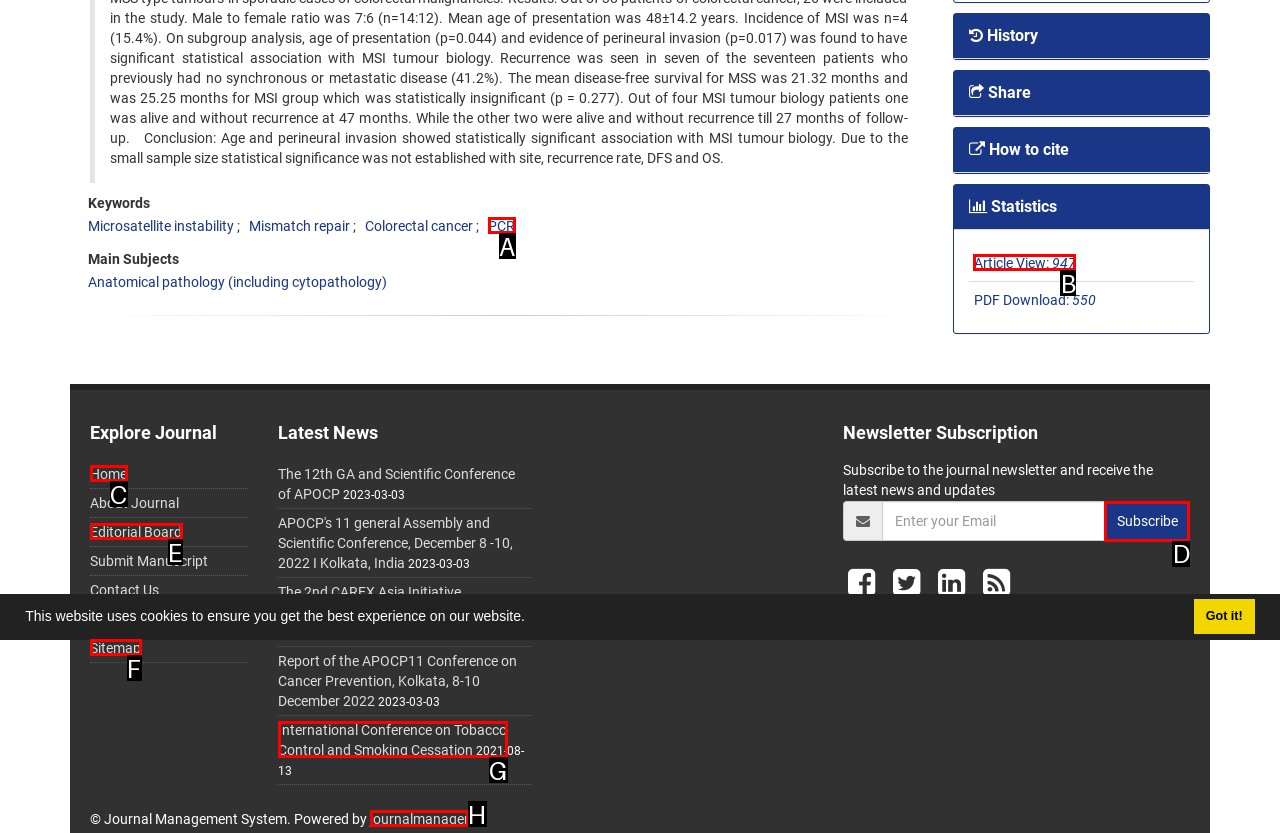Identify the option that corresponds to the description: Learn More. Provide only the letter of the option directly.

None